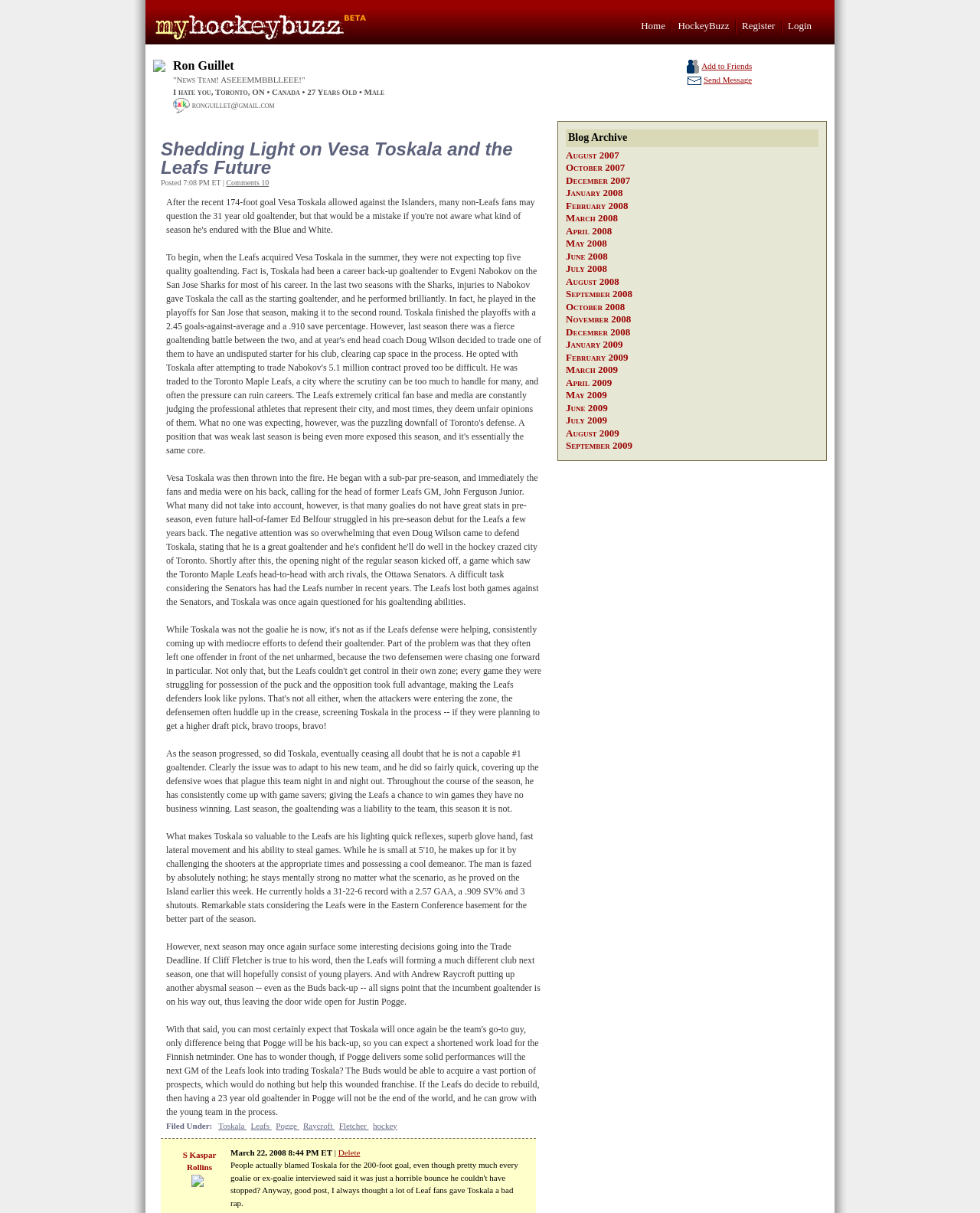Please specify the bounding box coordinates of the element that should be clicked to execute the given instruction: 'View the 'Blog Archive''. Ensure the coordinates are four float numbers between 0 and 1, expressed as [left, top, right, bottom].

[0.577, 0.107, 0.835, 0.121]